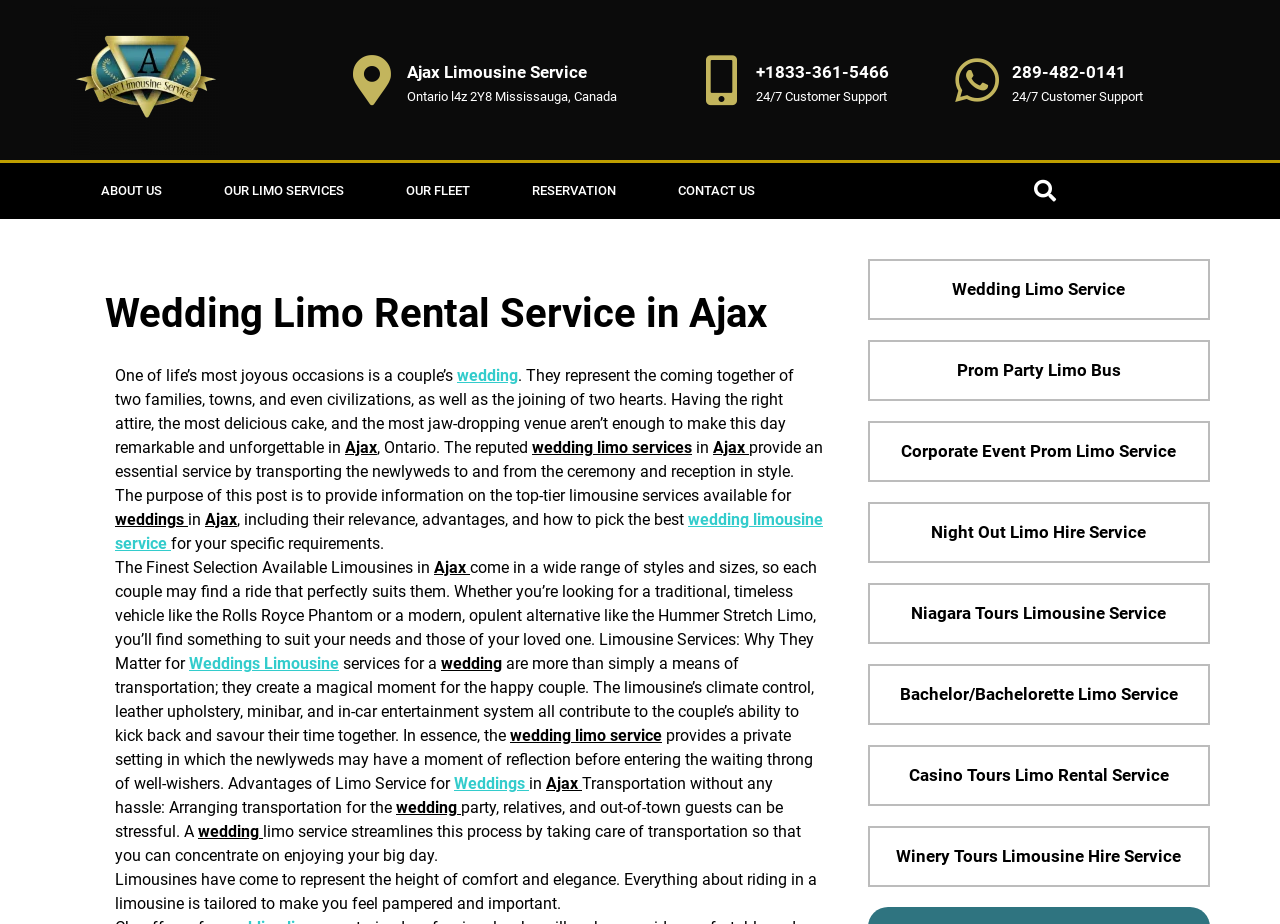Determine the bounding box coordinates of the element that should be clicked to execute the following command: "Click the 'ABOUT US' link".

[0.055, 0.176, 0.151, 0.237]